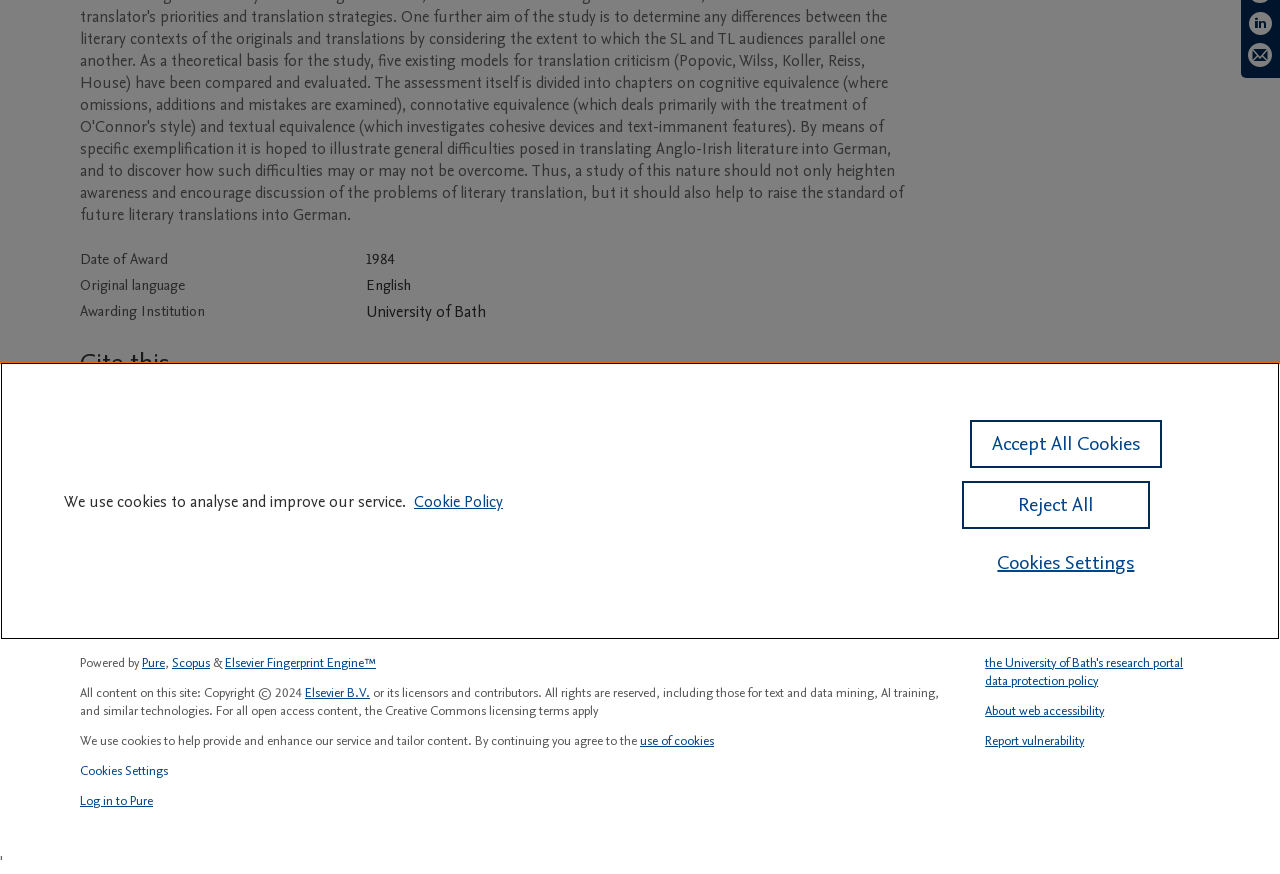Using the format (top-left x, top-left y, bottom-right x, bottom-right y), provide the bounding box coordinates for the described UI element. All values should be floating point numbers between 0 and 1: aria-label="Share on LinkedIn"

[0.975, 0.013, 0.995, 0.048]